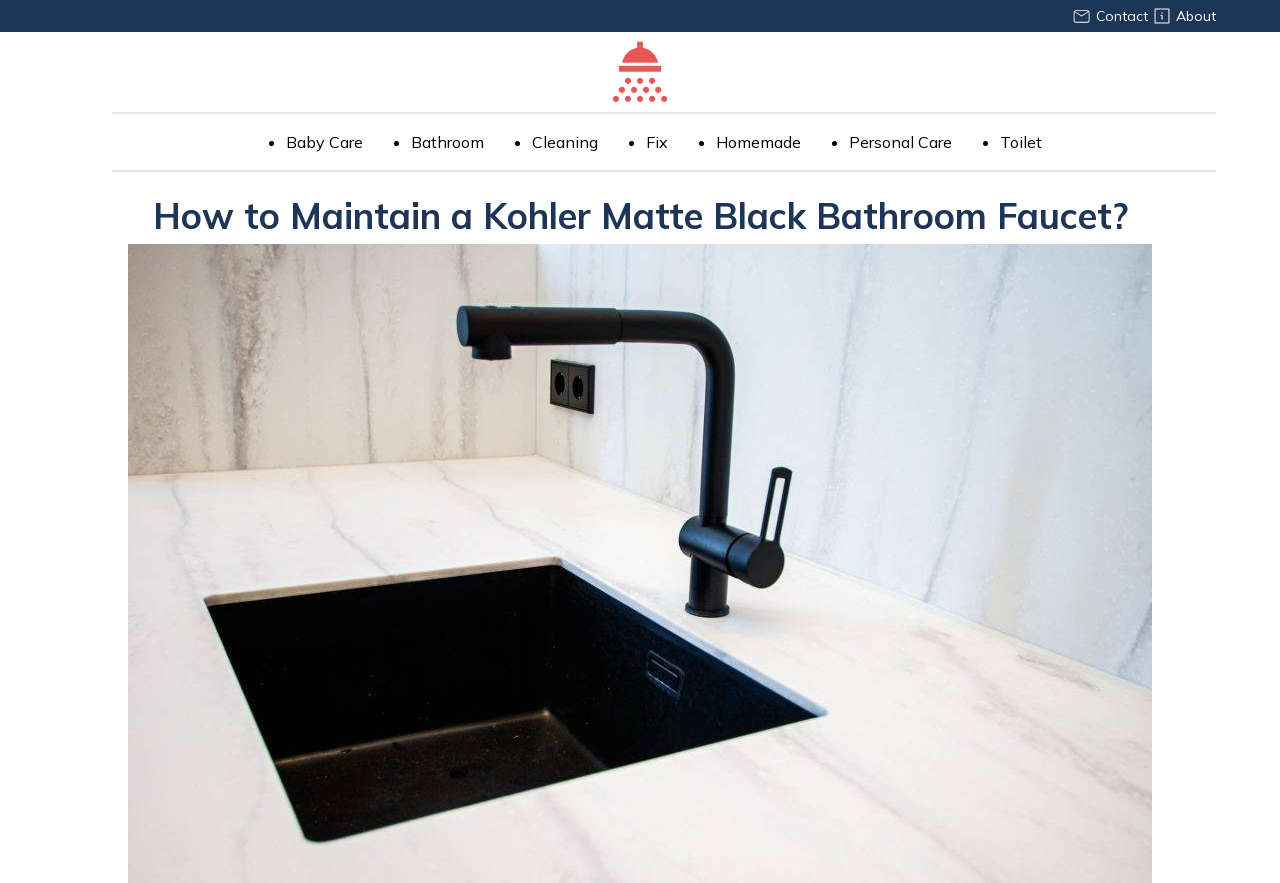What is the topic of the main content?
Please elaborate on the answer to the question with detailed information.

The main content of the webpage is indicated by the header 'How to Maintain a Kohler Matte Black Bathroom Faucet?'. This header is a prominent element on the webpage, and its content suggests that the topic is related to bathroom faucets.